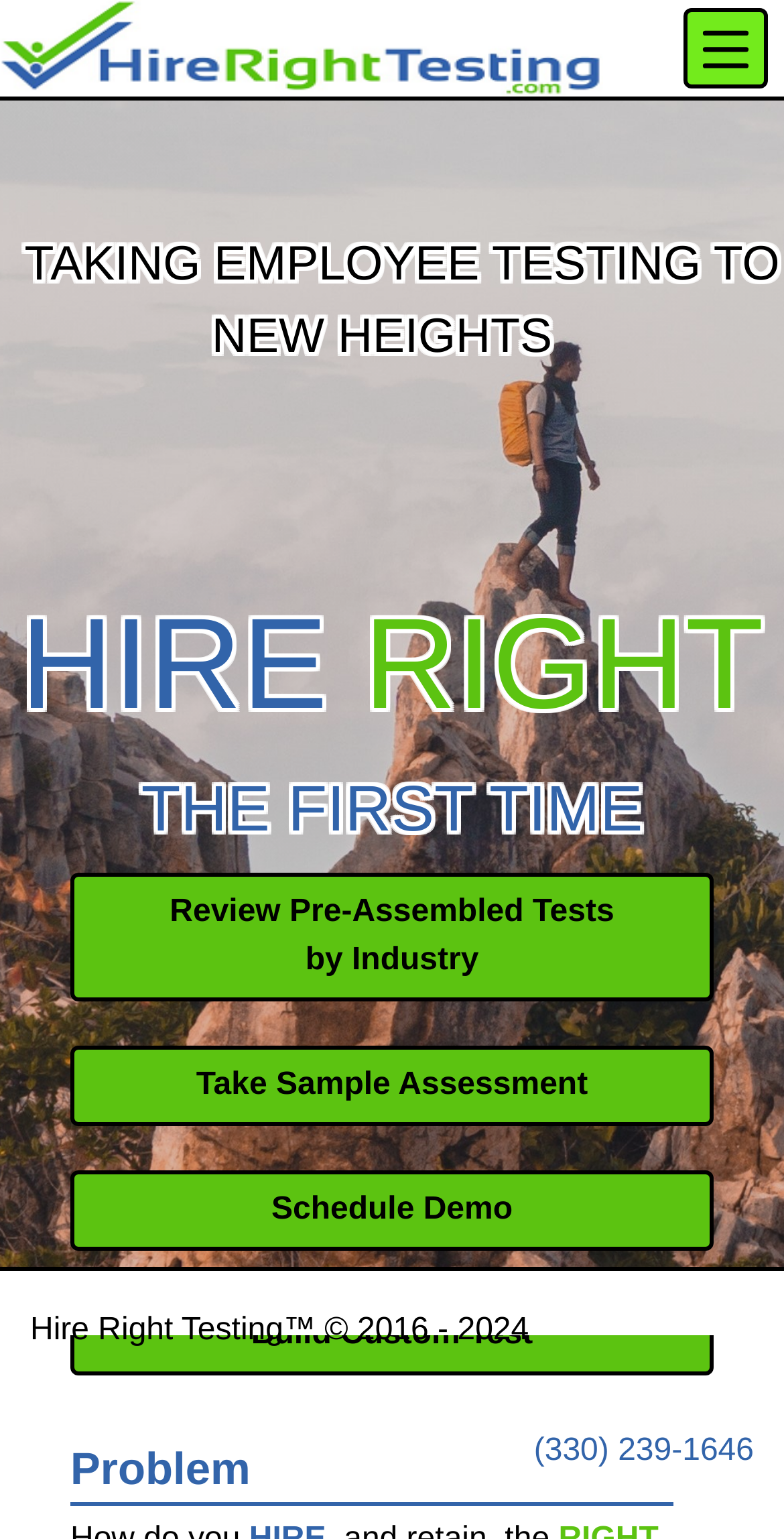Utilize the details in the image to give a detailed response to the question: What is the phone number provided?

The phone number is obtained from the link at the bottom right corner of the webpage, which has the text '(330) 239-1646'.